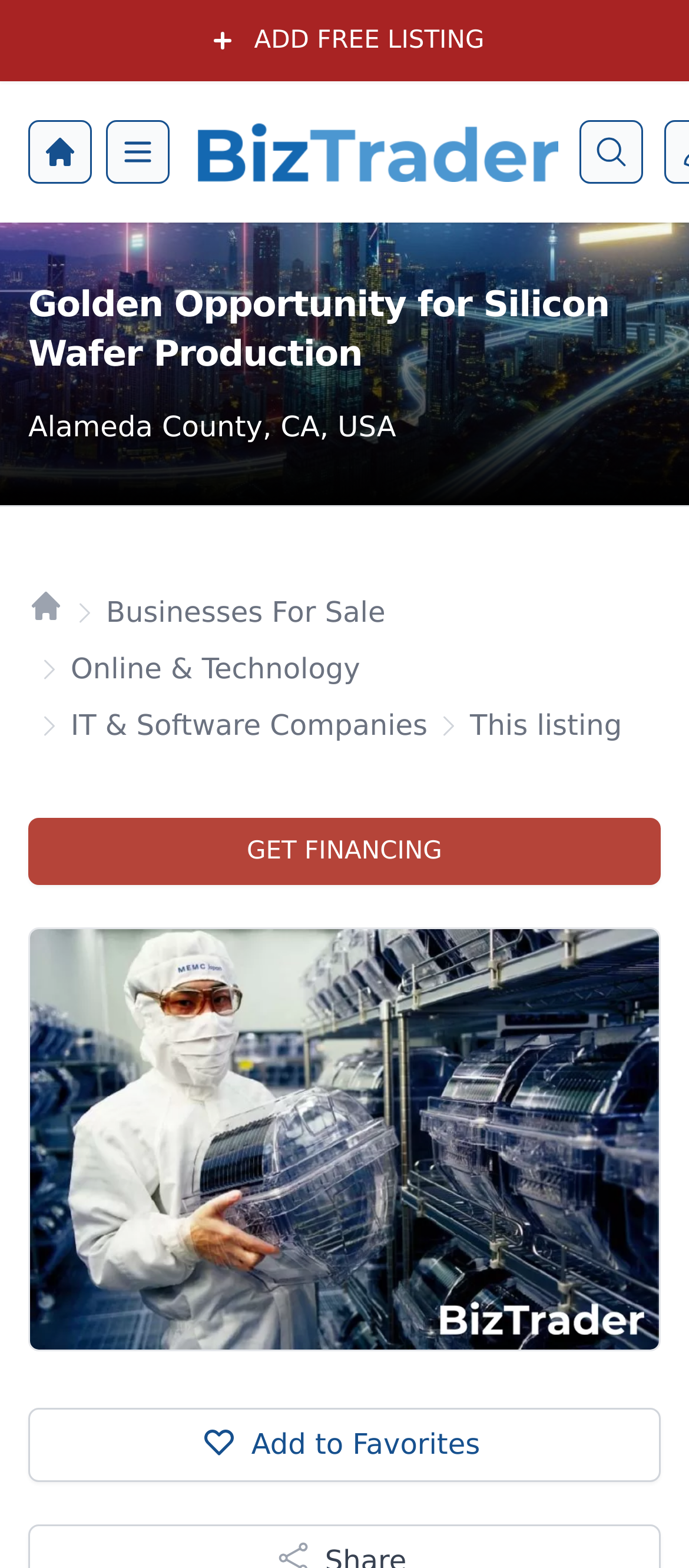Please identify the bounding box coordinates of the area that needs to be clicked to follow this instruction: "Click on ADD FREE LISTING".

[0.0, 0.0, 1.0, 0.052]